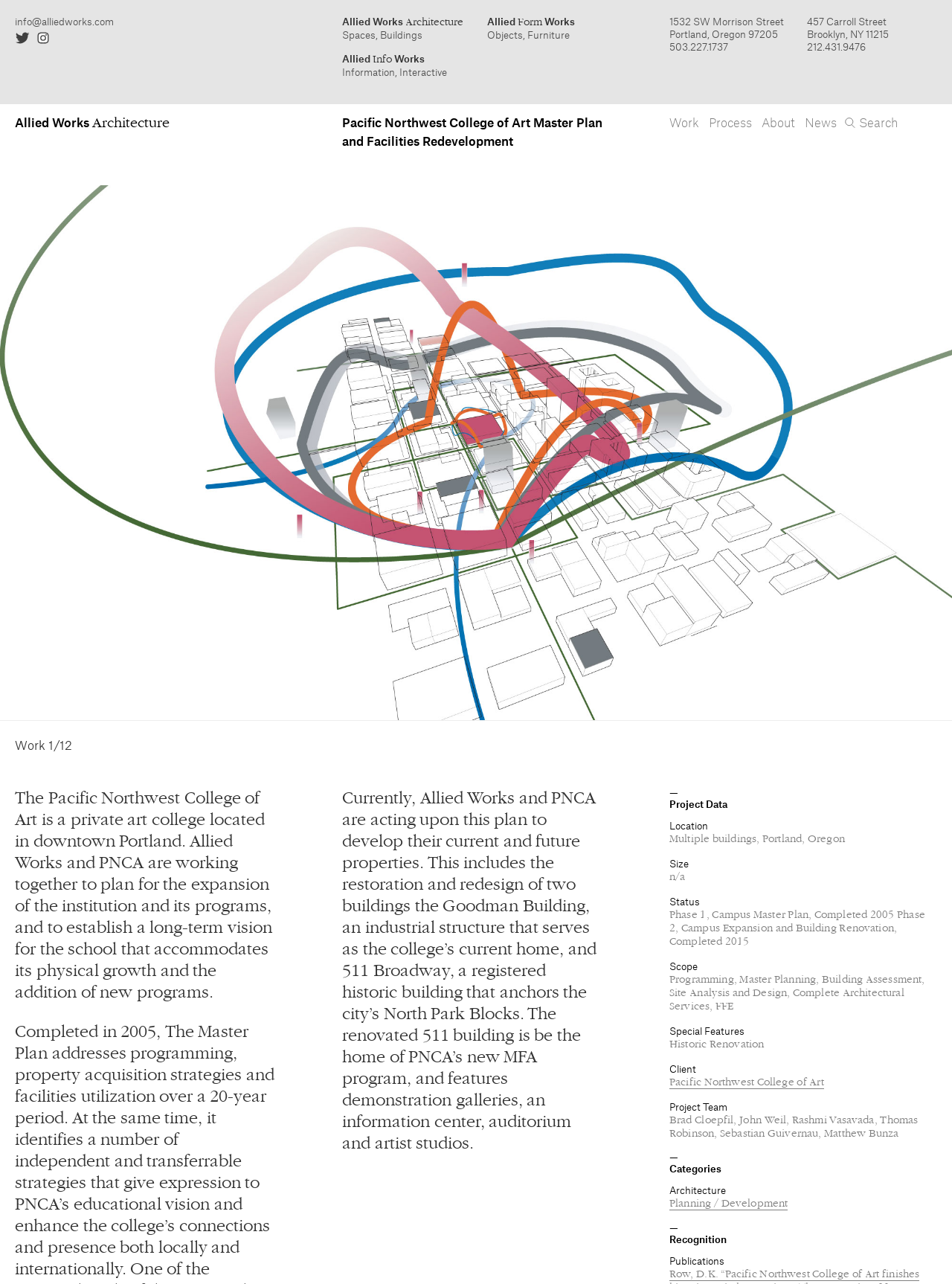What is the status of Phase 1 of the project?
Can you offer a detailed and complete answer to this question?

I found the answer by looking at the 'Status' section under 'Project Data', which says 'Phase 1, Campus Master Plan, Completed 2005 Phase 2, Campus Expansion and Building Renovation, Completed 2015'.